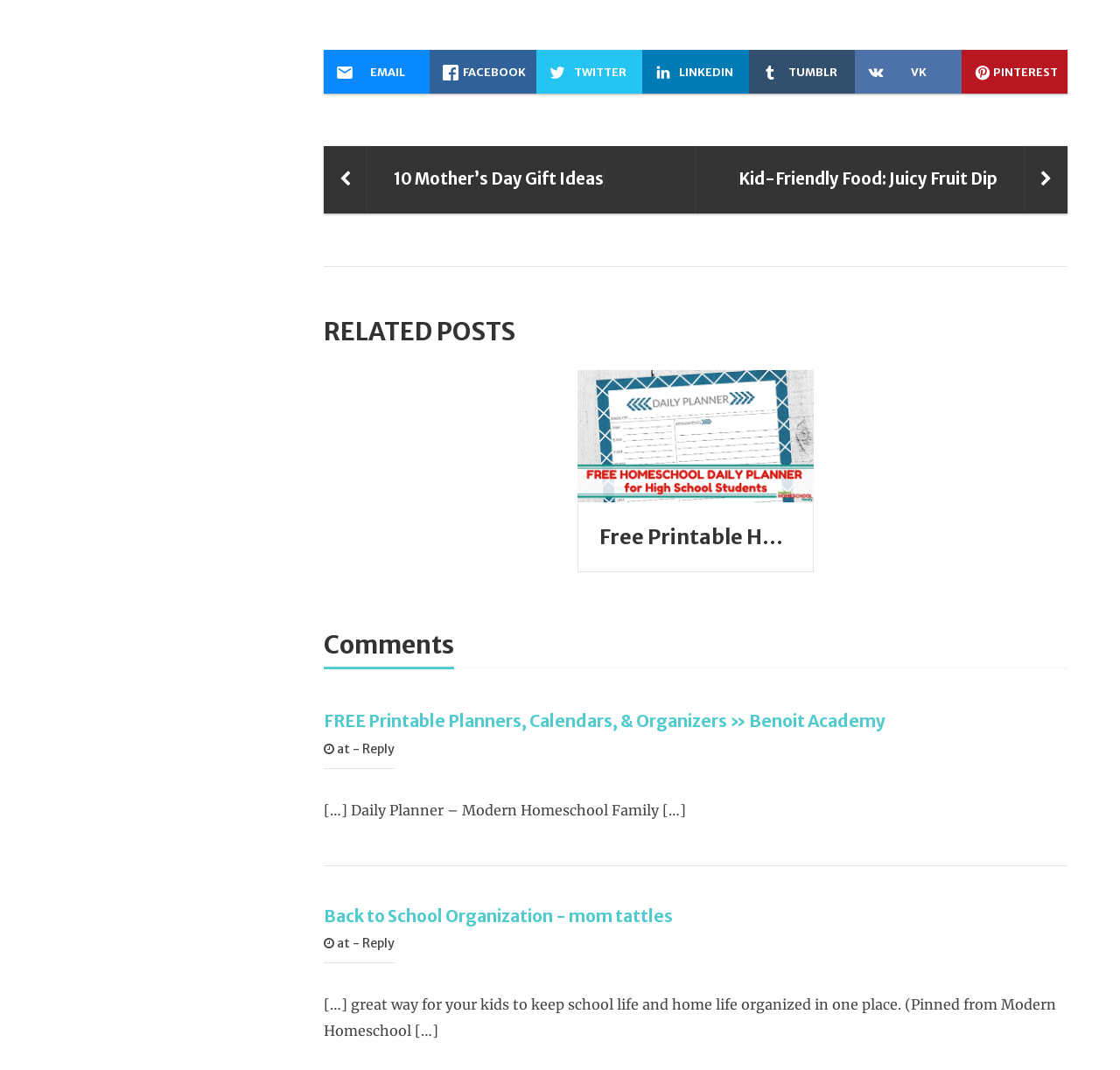Bounding box coordinates must be specified in the format (top-left x, top-left y, bottom-right x, bottom-right y). All values should be floating point numbers between 0 and 1. What are the bounding box coordinates of the UI element described as: tumblr

[0.669, 0.047, 0.763, 0.088]